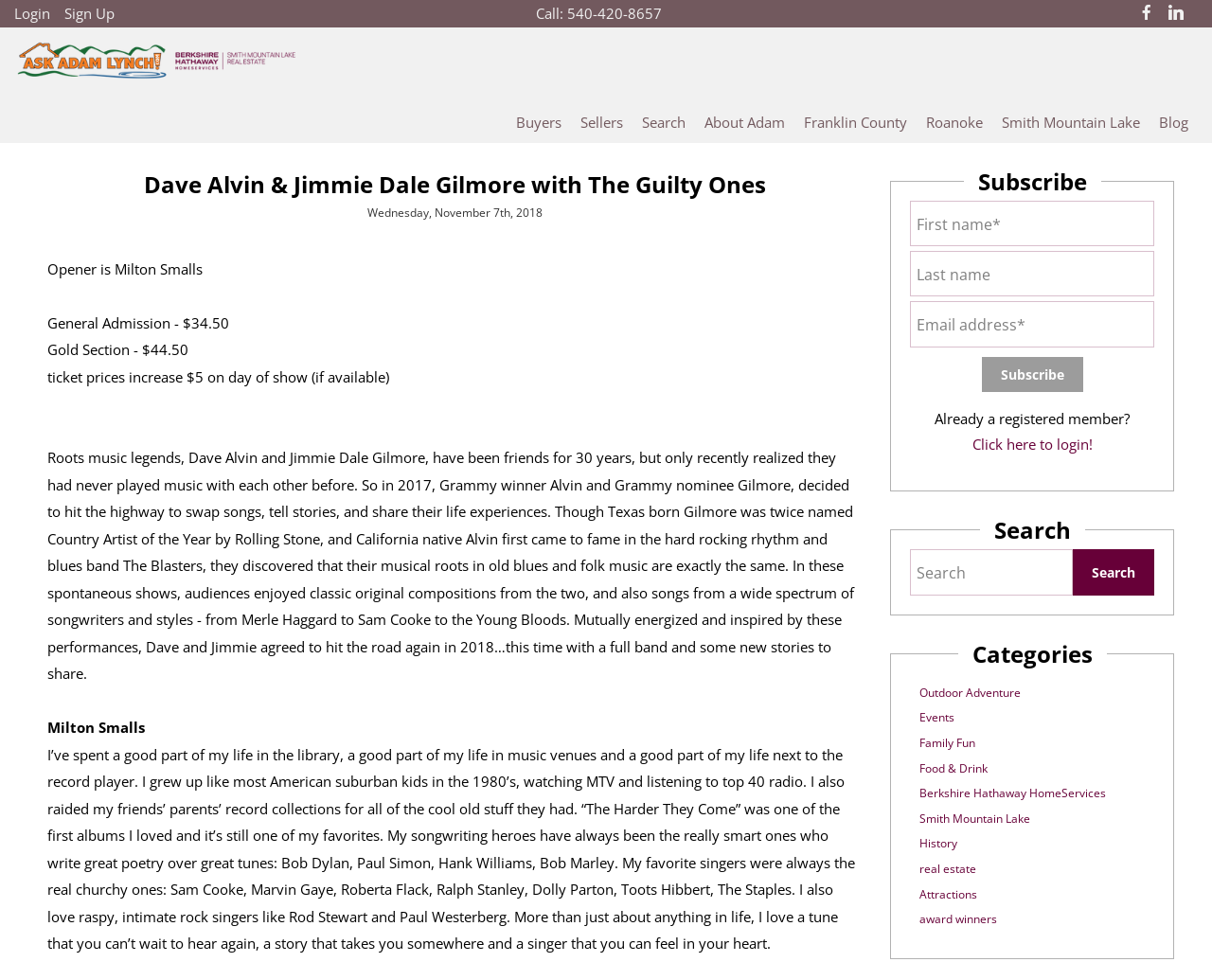Please find the bounding box coordinates of the element that needs to be clicked to perform the following instruction: "Call 540-420-8657". The bounding box coordinates should be four float numbers between 0 and 1, represented as [left, top, right, bottom].

[0.468, 0.004, 0.546, 0.023]